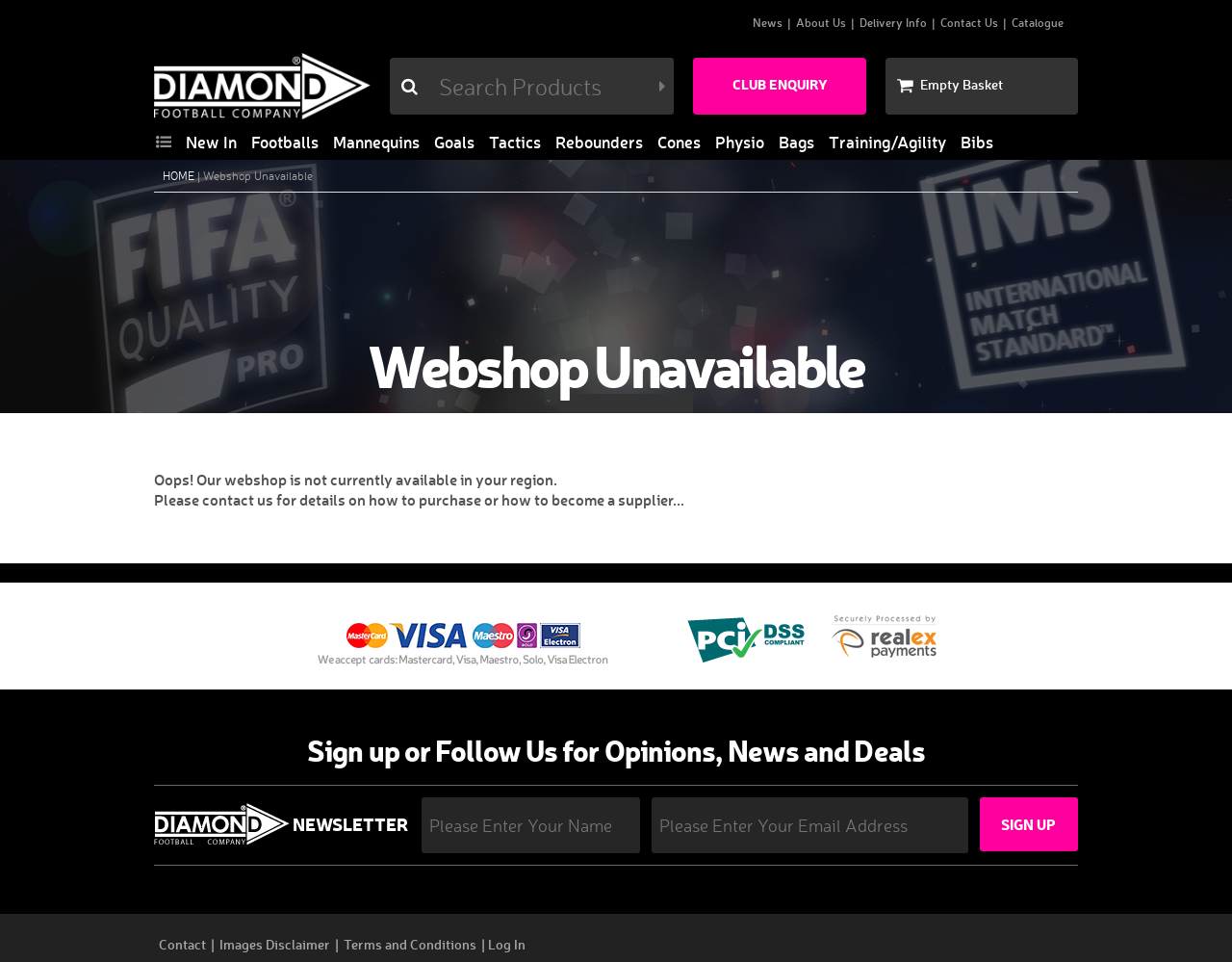Please predict the bounding box coordinates (top-left x, top-left y, bottom-right x, bottom-right y) for the UI element in the screenshot that fits the description: parent_node: New In

[0.125, 0.137, 0.141, 0.159]